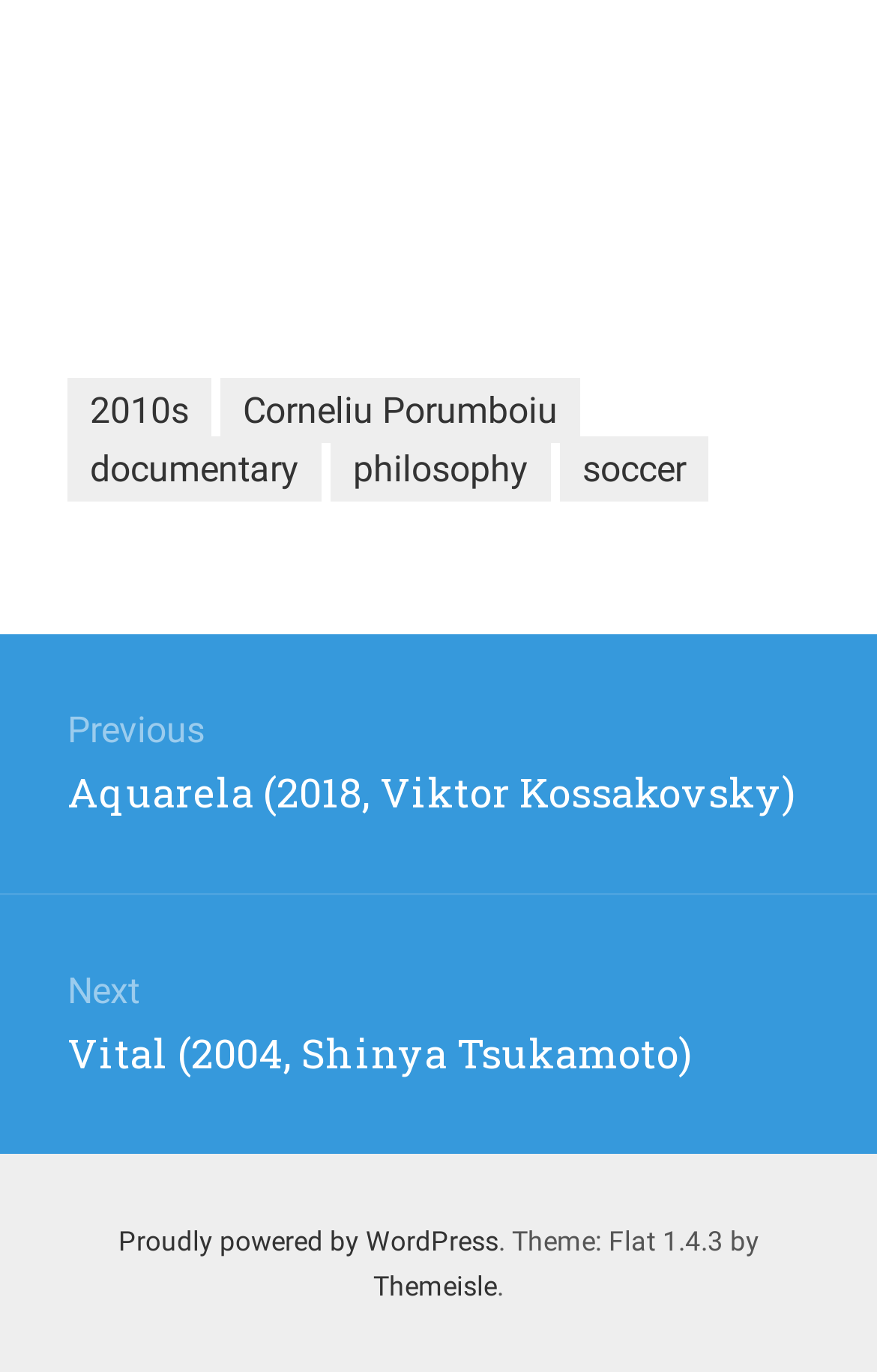Find the bounding box coordinates for the area you need to click to carry out the instruction: "Visit Themeisle". The coordinates should be four float numbers between 0 and 1, indicated as [left, top, right, bottom].

[0.426, 0.926, 0.567, 0.949]